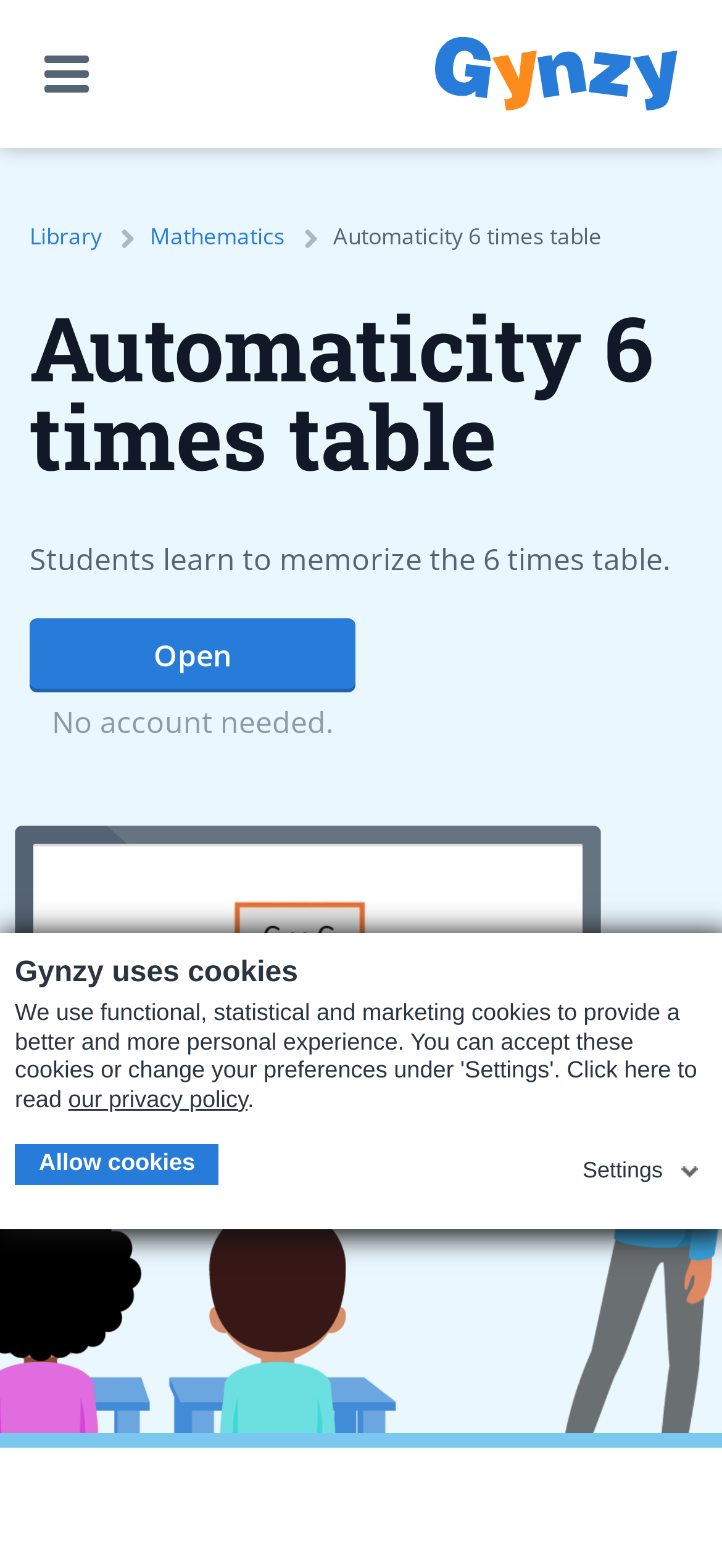Respond to the question below with a single word or phrase:
What is the purpose of this webpage?

Learn 6 times table